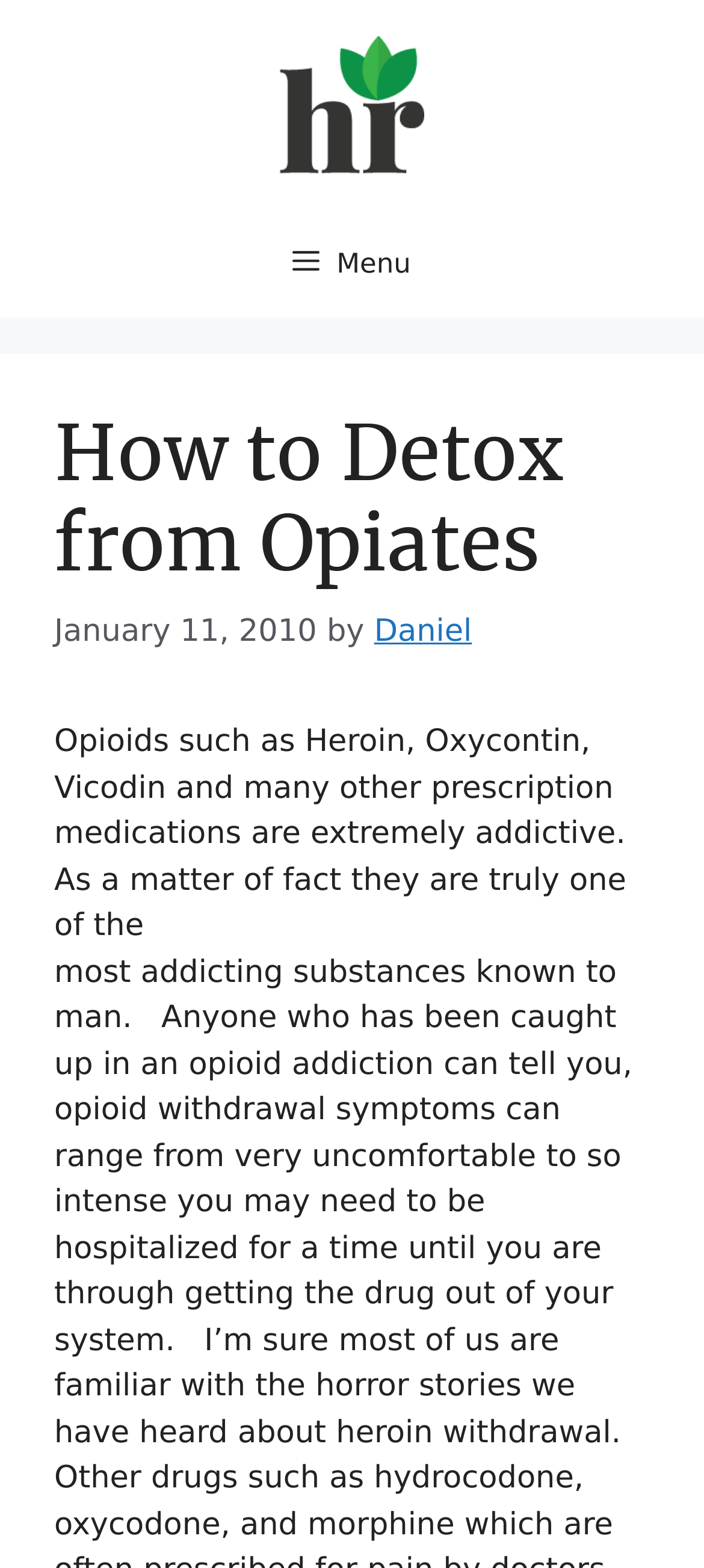What is the topic of the article?
Craft a detailed and extensive response to the question.

I inferred the topic of the article by reading the heading 'How to Detox from Opiates' and the surrounding text, which discusses the addictive nature of opioids.